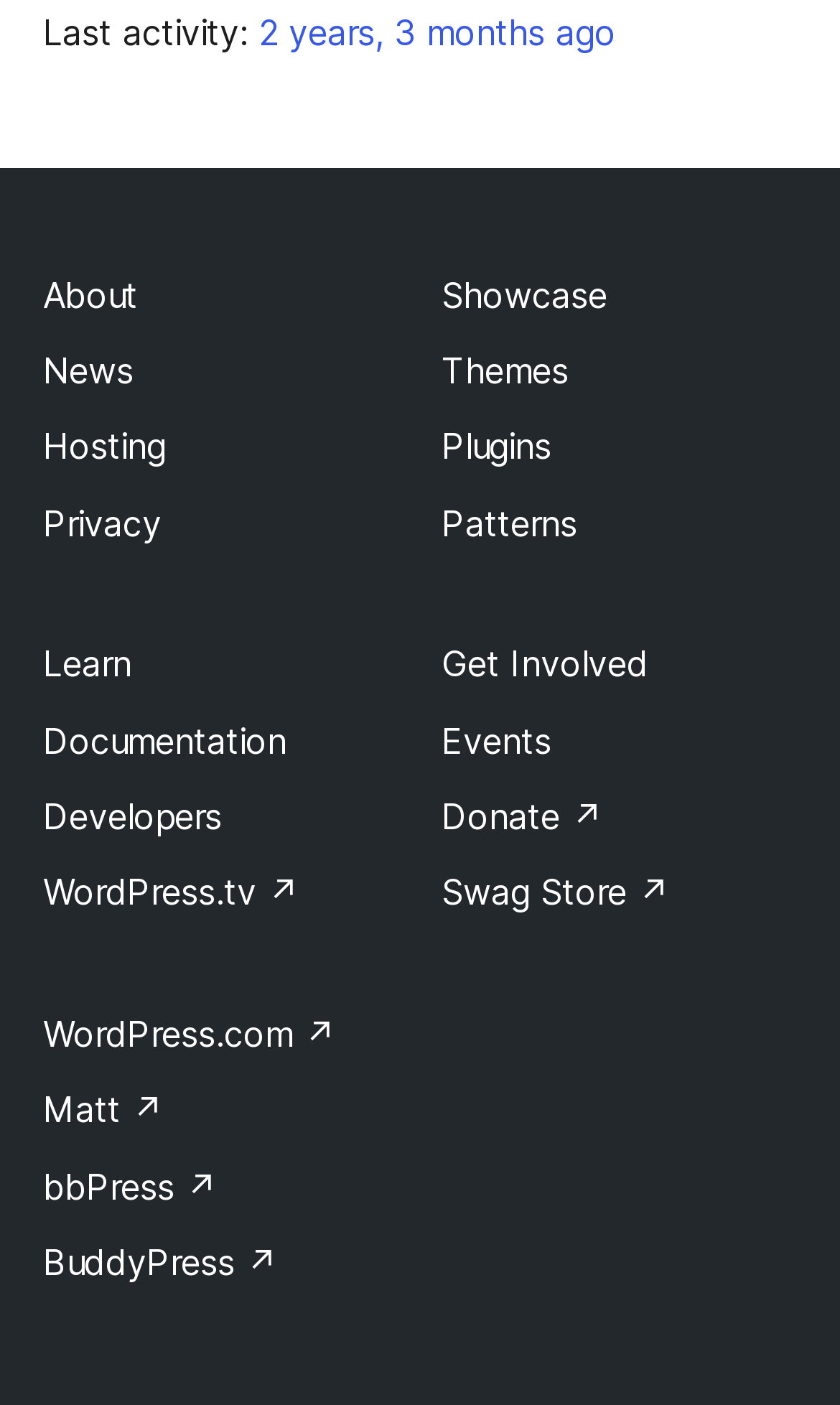Predict the bounding box of the UI element based on this description: "Developers".

[0.051, 0.566, 0.264, 0.596]